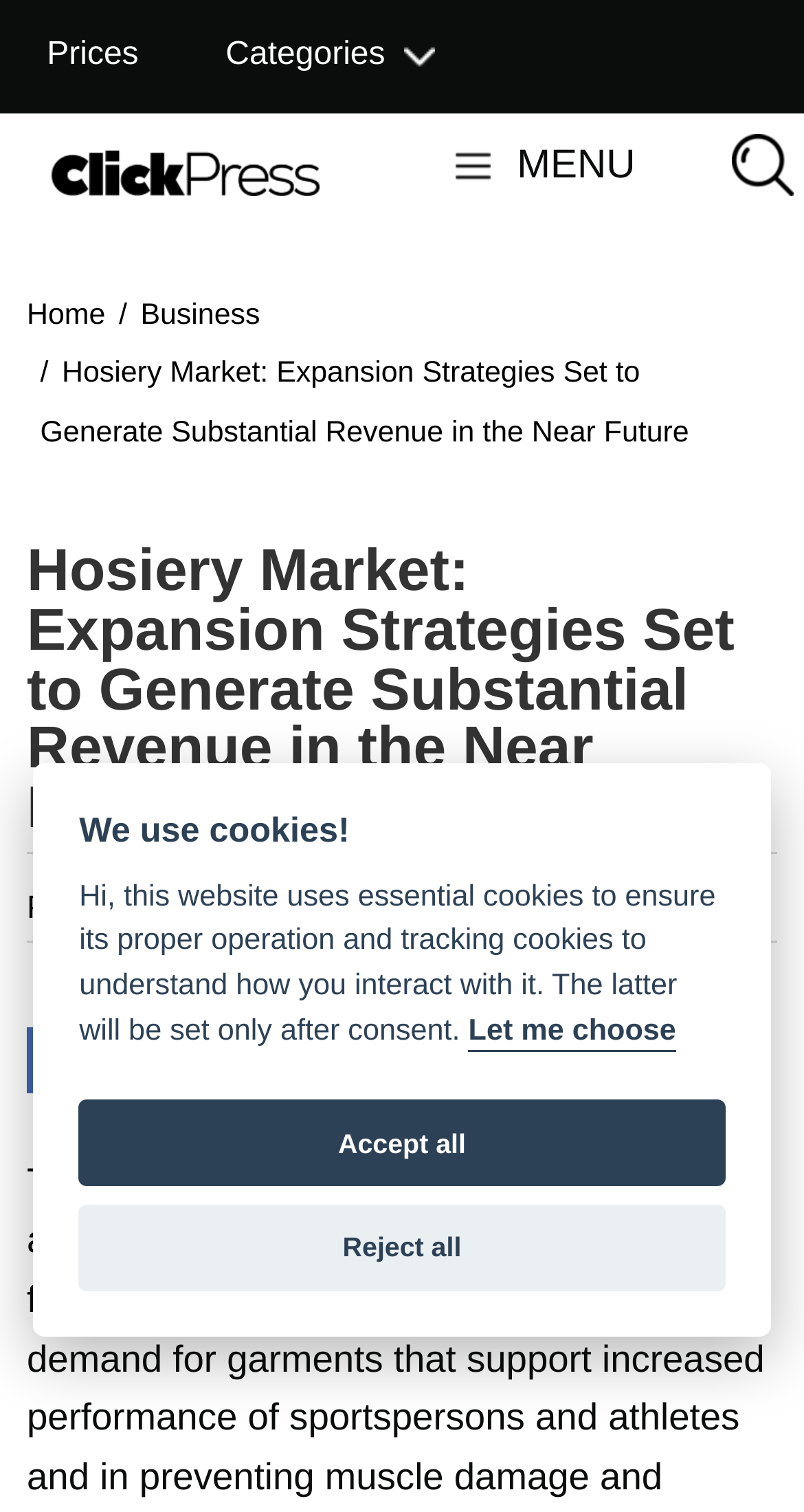Please locate the bounding box coordinates of the element that should be clicked to complete the given instruction: "Click the MENU link".

[0.566, 0.081, 0.79, 0.138]